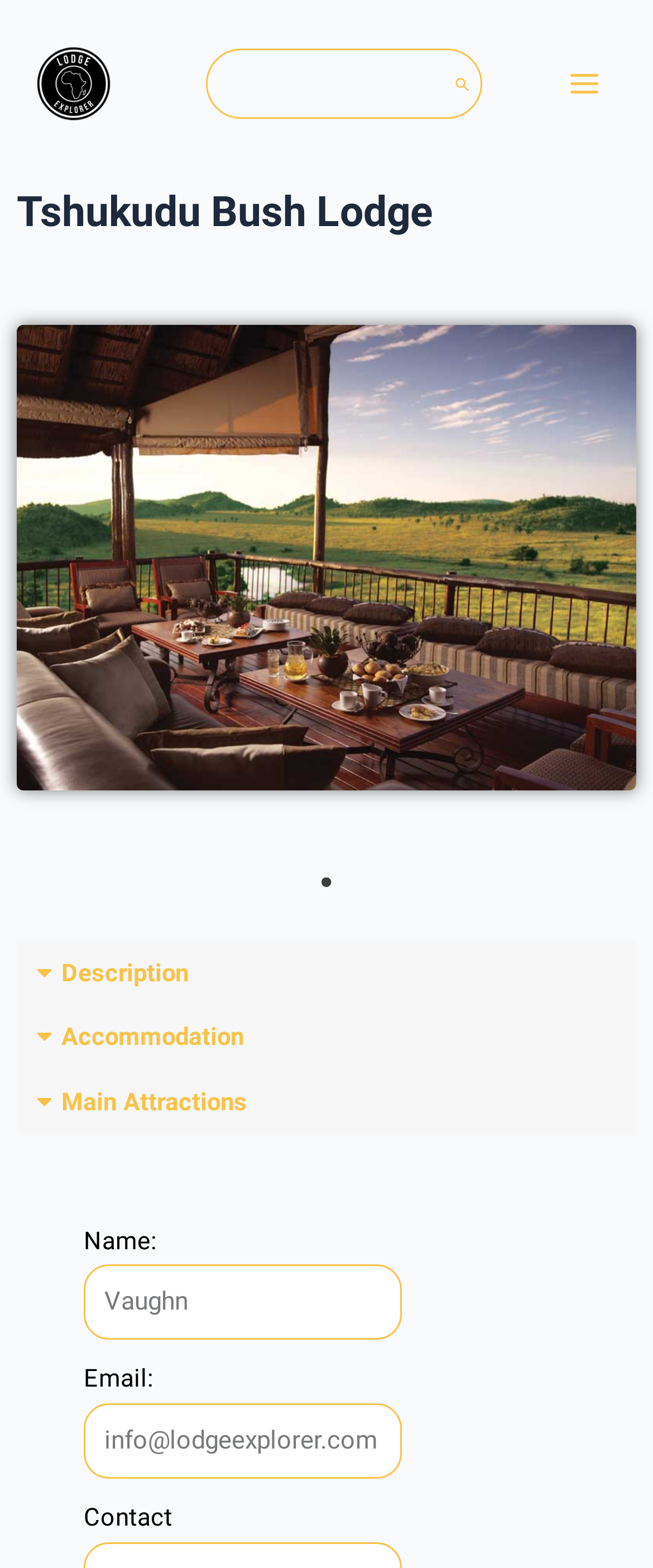Please determine the bounding box coordinates for the element that should be clicked to follow these instructions: "Search for accommodations".

[0.026, 0.641, 0.974, 0.682]